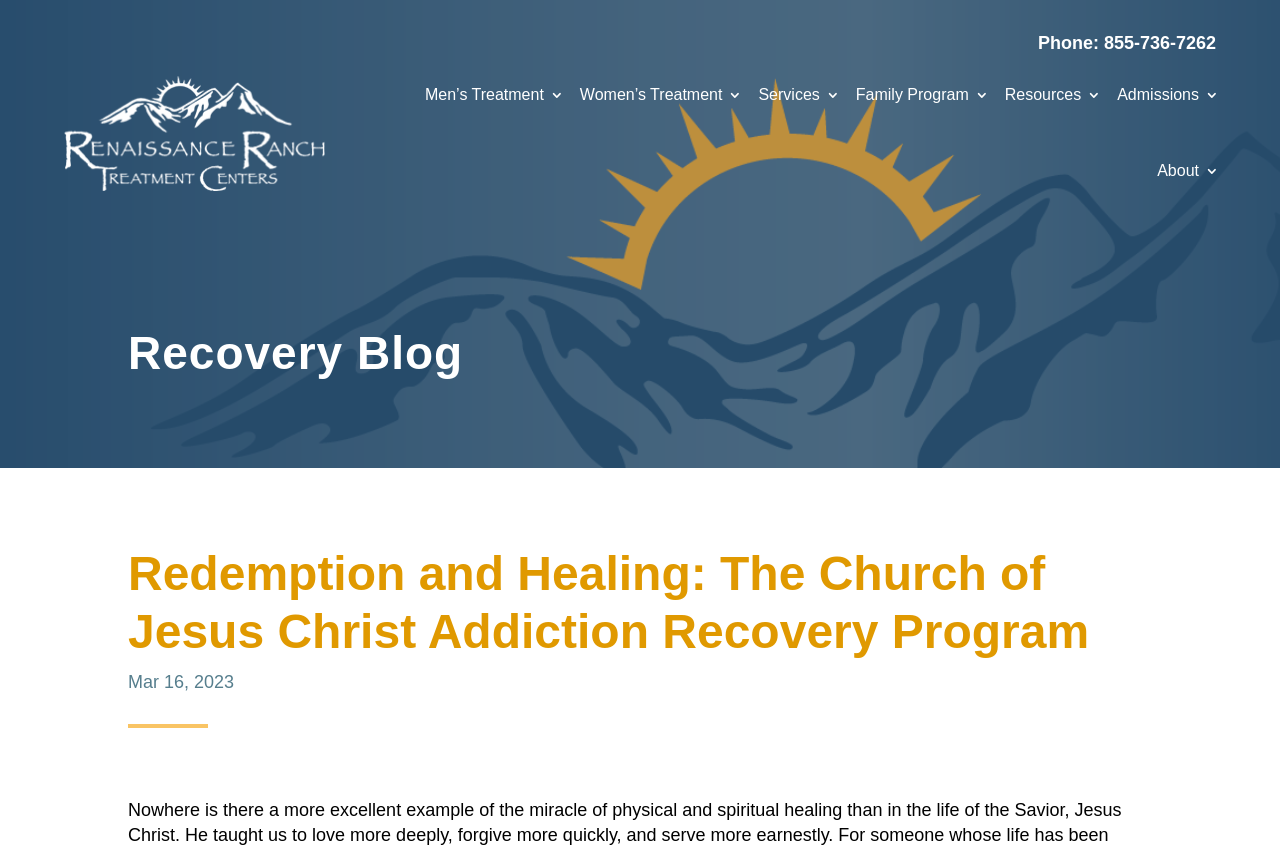Find the bounding box of the web element that fits this description: "Family Program".

[0.669, 0.067, 0.772, 0.157]